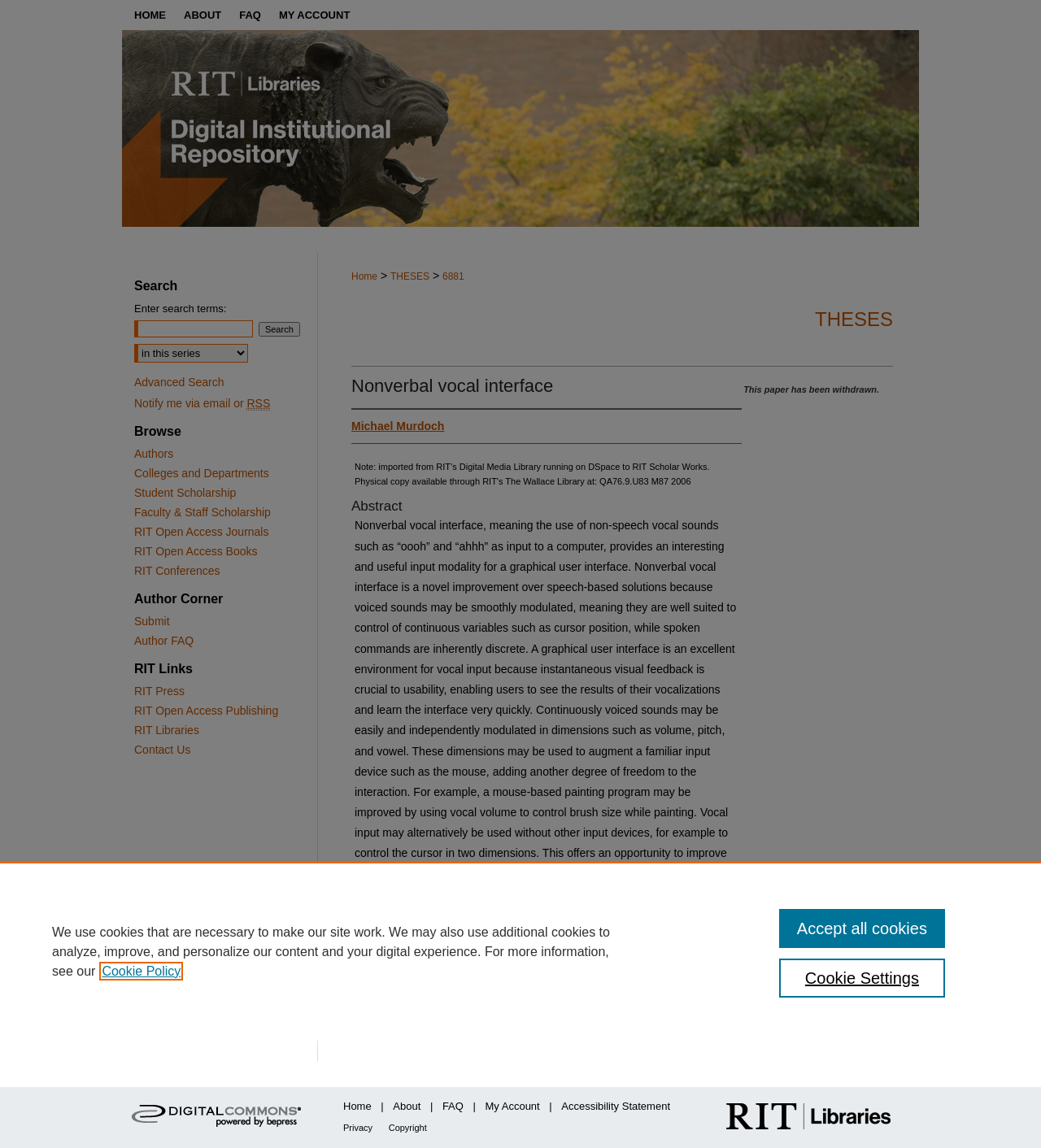Provide the bounding box coordinates of the area you need to click to execute the following instruction: "Click the 'Submit' link".

[0.129, 0.536, 0.305, 0.547]